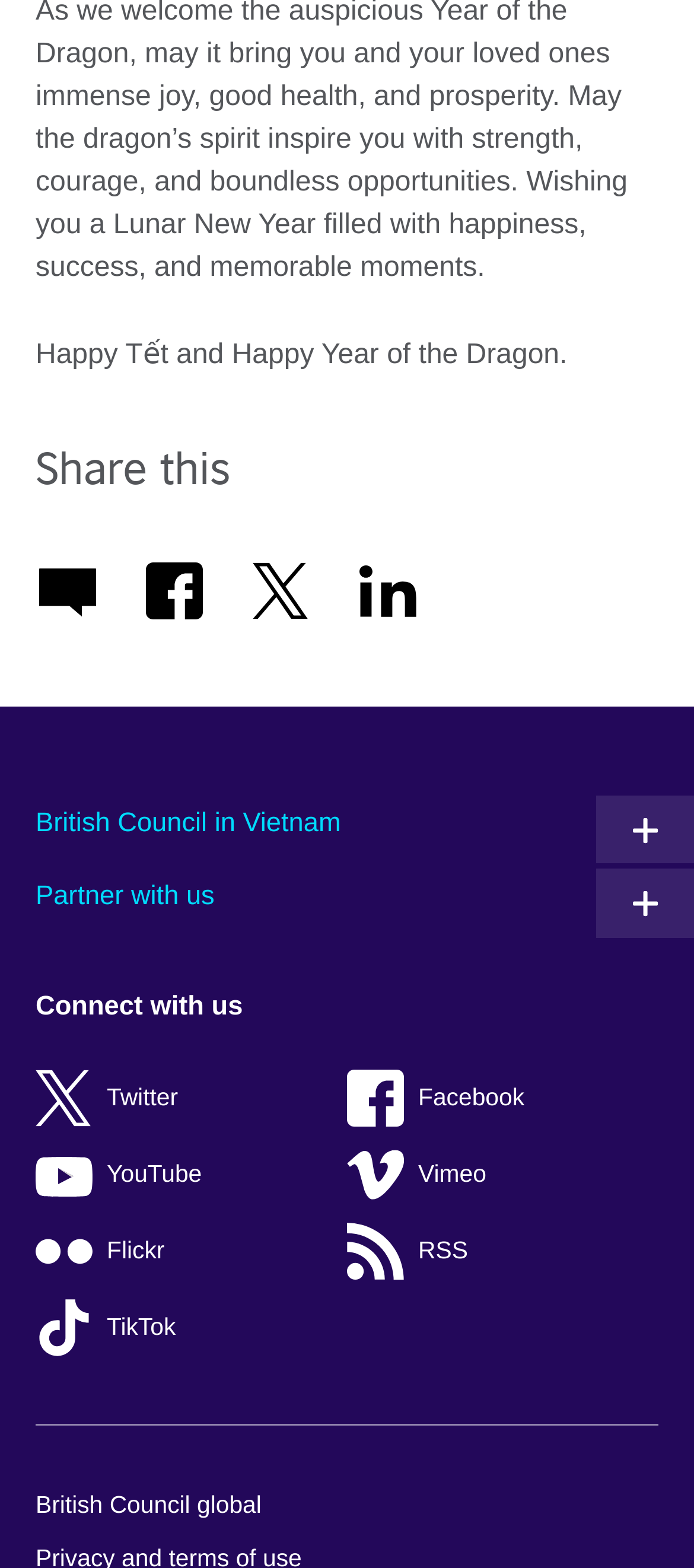Using the elements shown in the image, answer the question comprehensively: How many social media links are on the webpage?

The webpage has links to Twitter, Facebook, YouTube, Vimeo, Flickr, RSS, and TikTok, which are all social media platforms. These links are located at the bottom of the webpage.